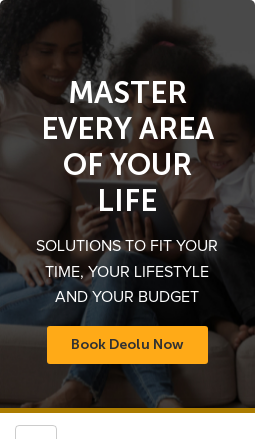Utilize the details in the image to thoroughly answer the following question: What is the purpose of the call-to-action button?

The prominent call-to-action button reads 'Book Deolu Now', encouraging viewers to take the next step in enhancing their life experience by accessing the offered services.